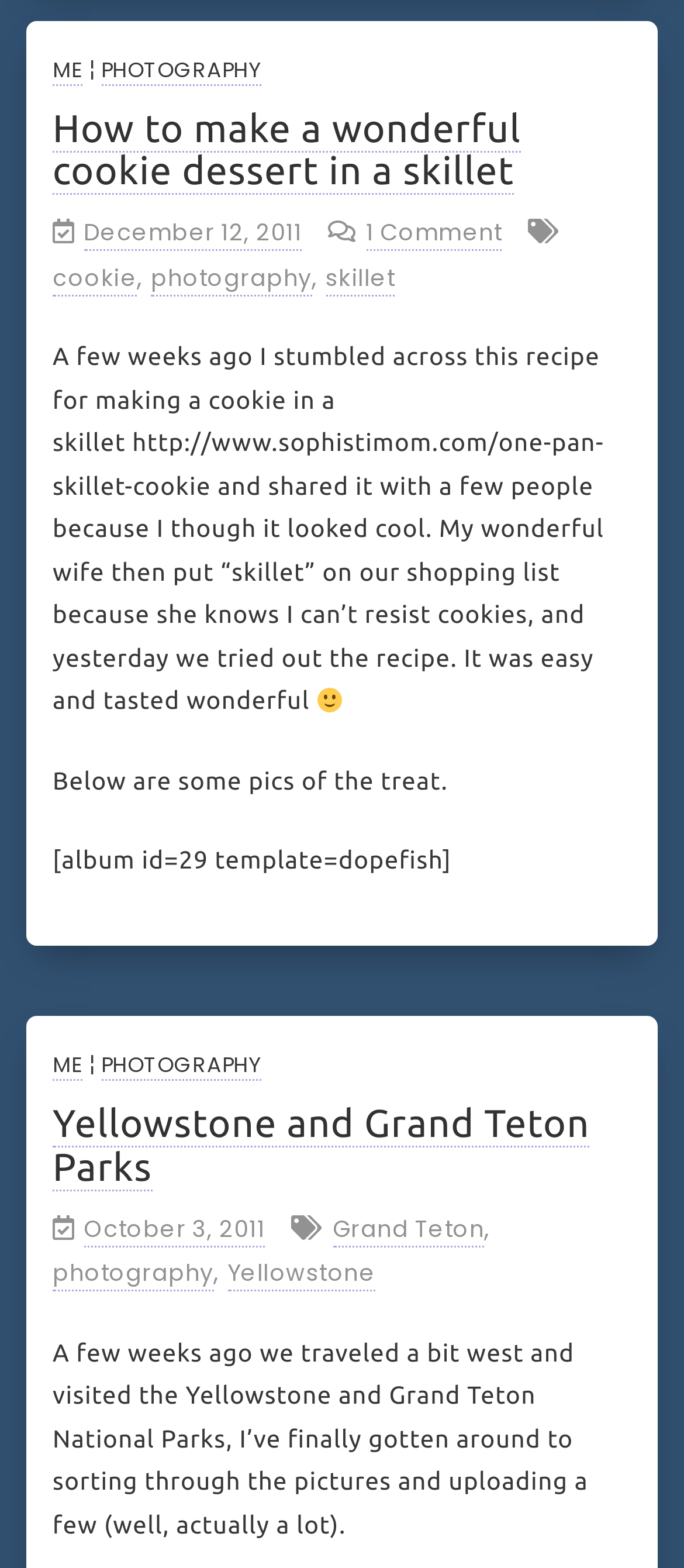Answer the question below using just one word or a short phrase: 
What is the tone of the author in the first article?

Casual and enthusiastic